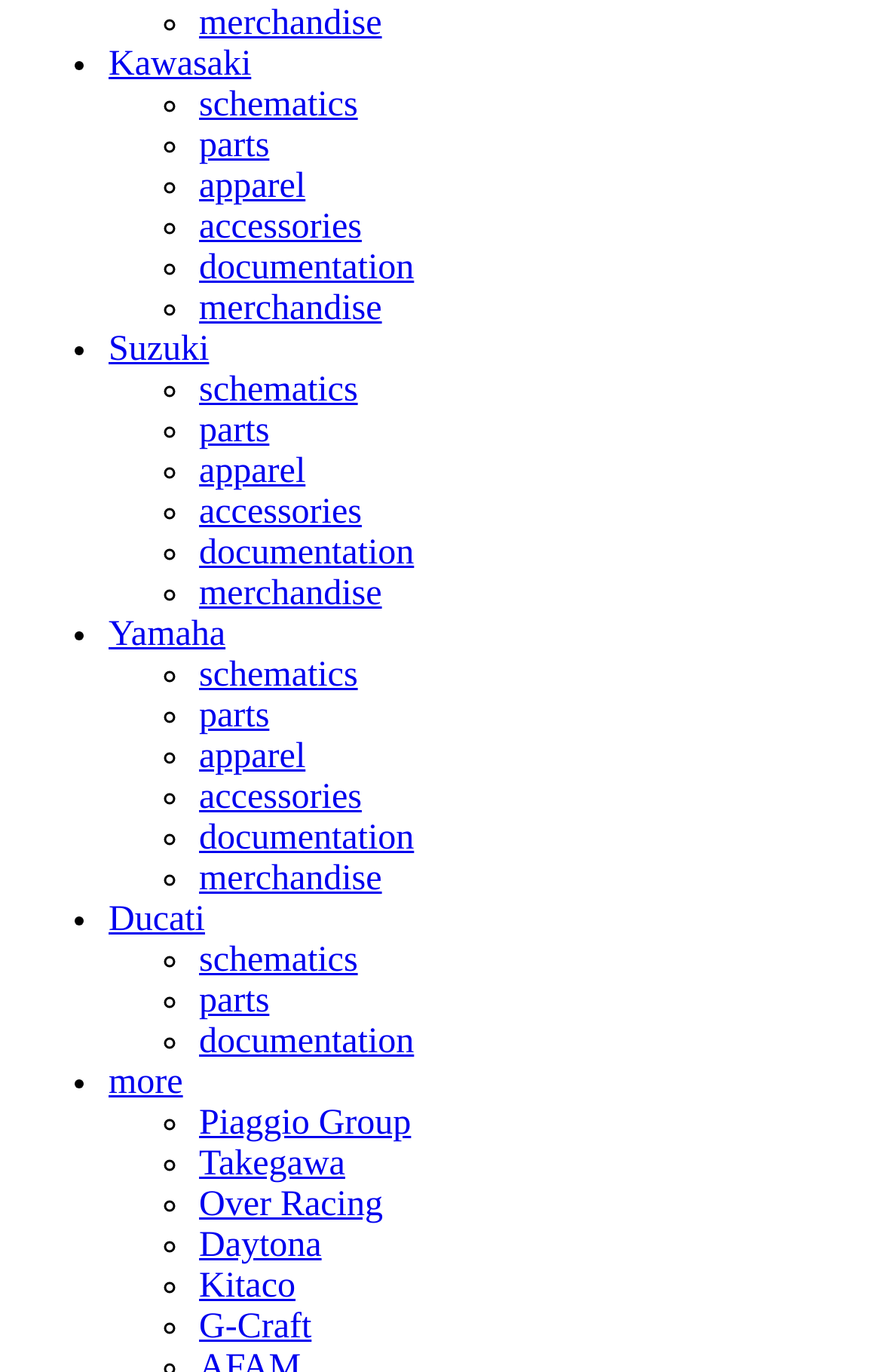Extract the bounding box coordinates of the UI element described by: "Piaggio Group". The coordinates should include four float numbers ranging from 0 to 1, e.g., [left, top, right, bottom].

[0.226, 0.805, 0.466, 0.833]